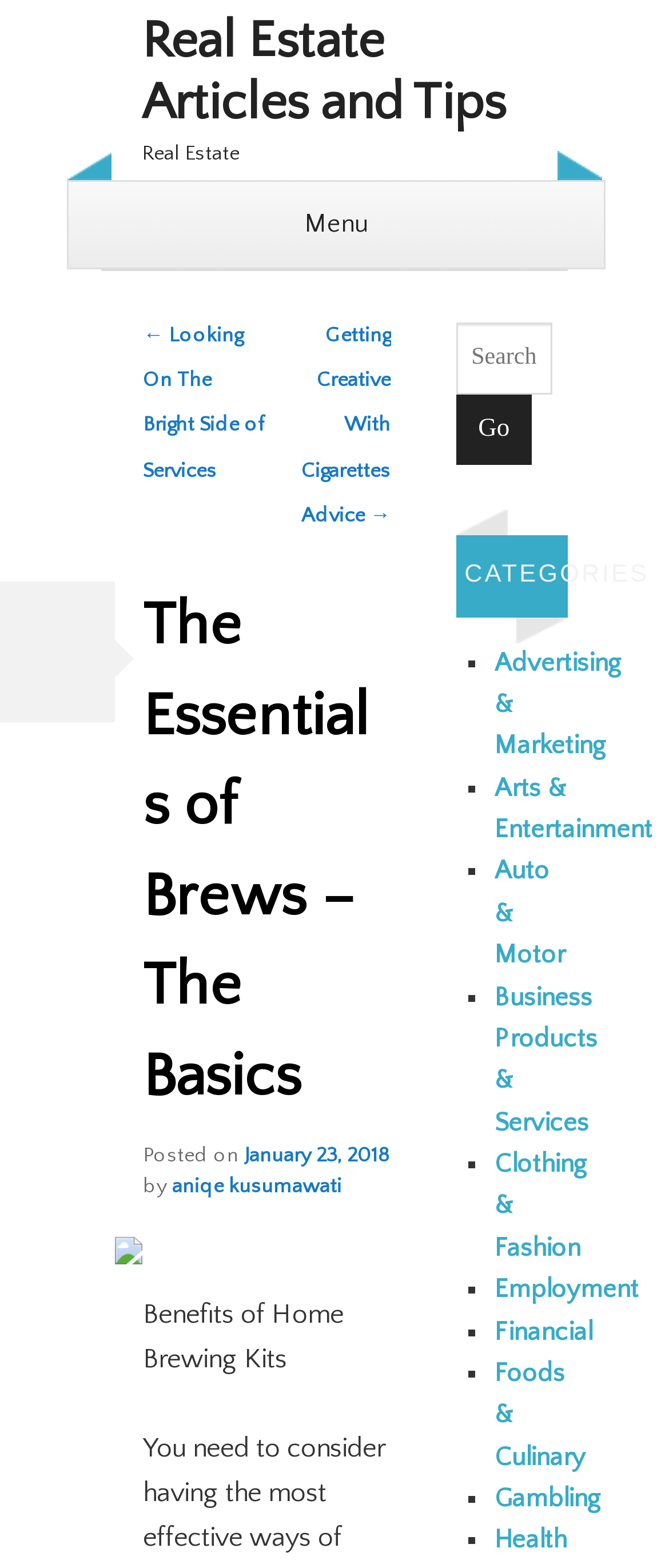Determine the heading of the webpage and extract its text content.

Real Estate Articles and Tips